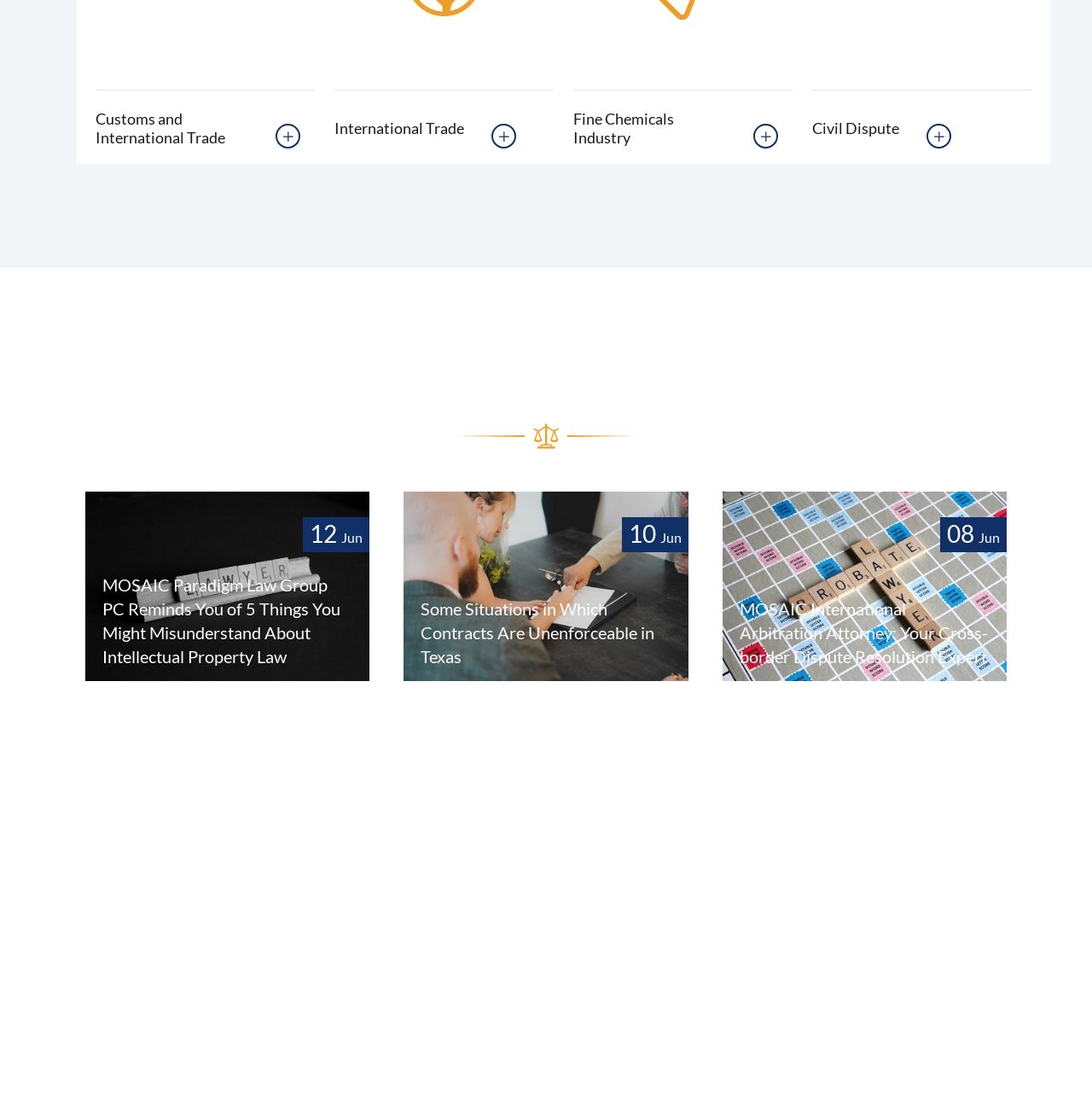Locate the bounding box coordinates of the segment that needs to be clicked to meet this instruction: "Learn about Intellectual Property Law".

[0.078, 0.449, 0.339, 0.622]